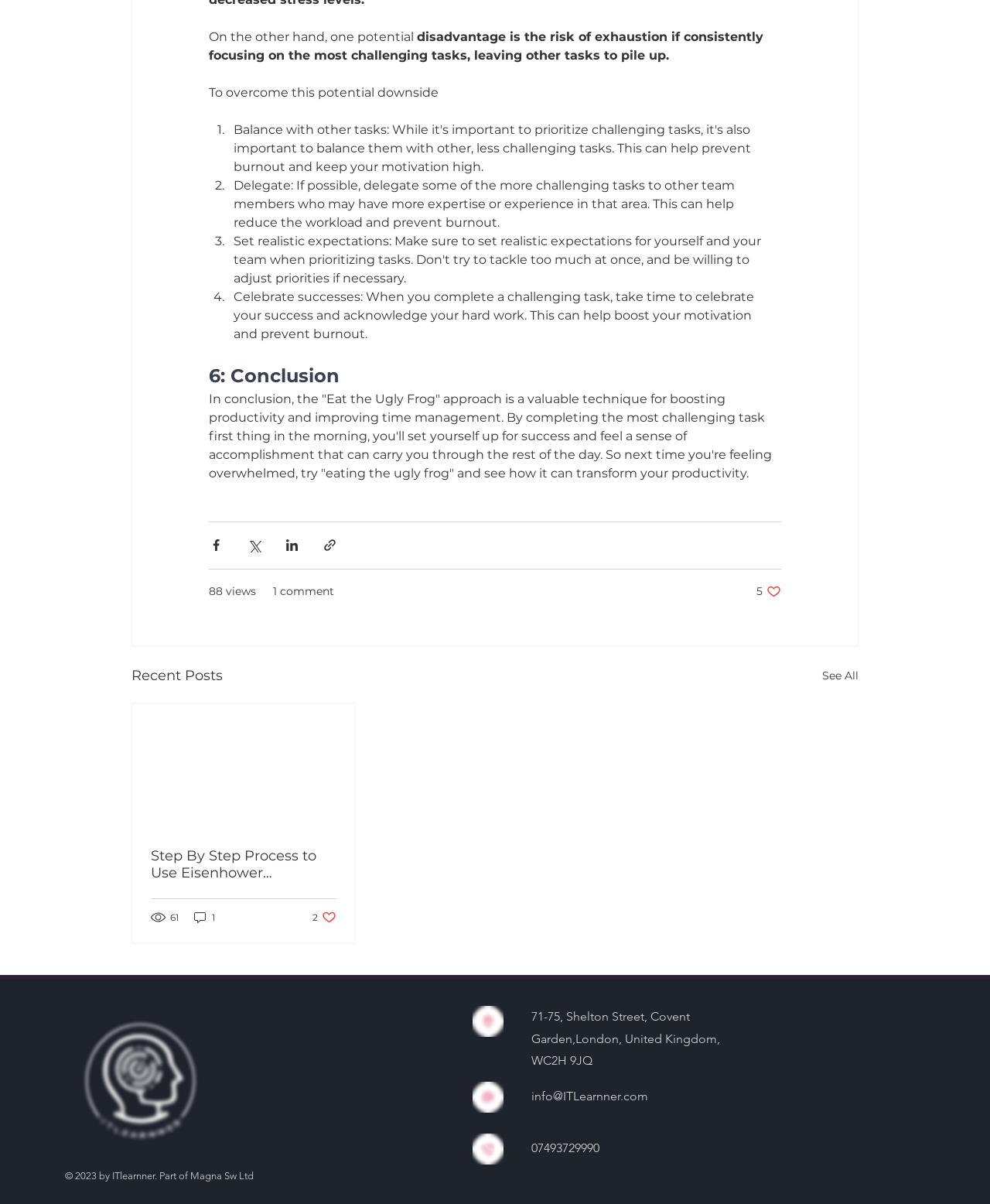Kindly determine the bounding box coordinates for the clickable area to achieve the given instruction: "Like the post".

[0.764, 0.485, 0.789, 0.497]